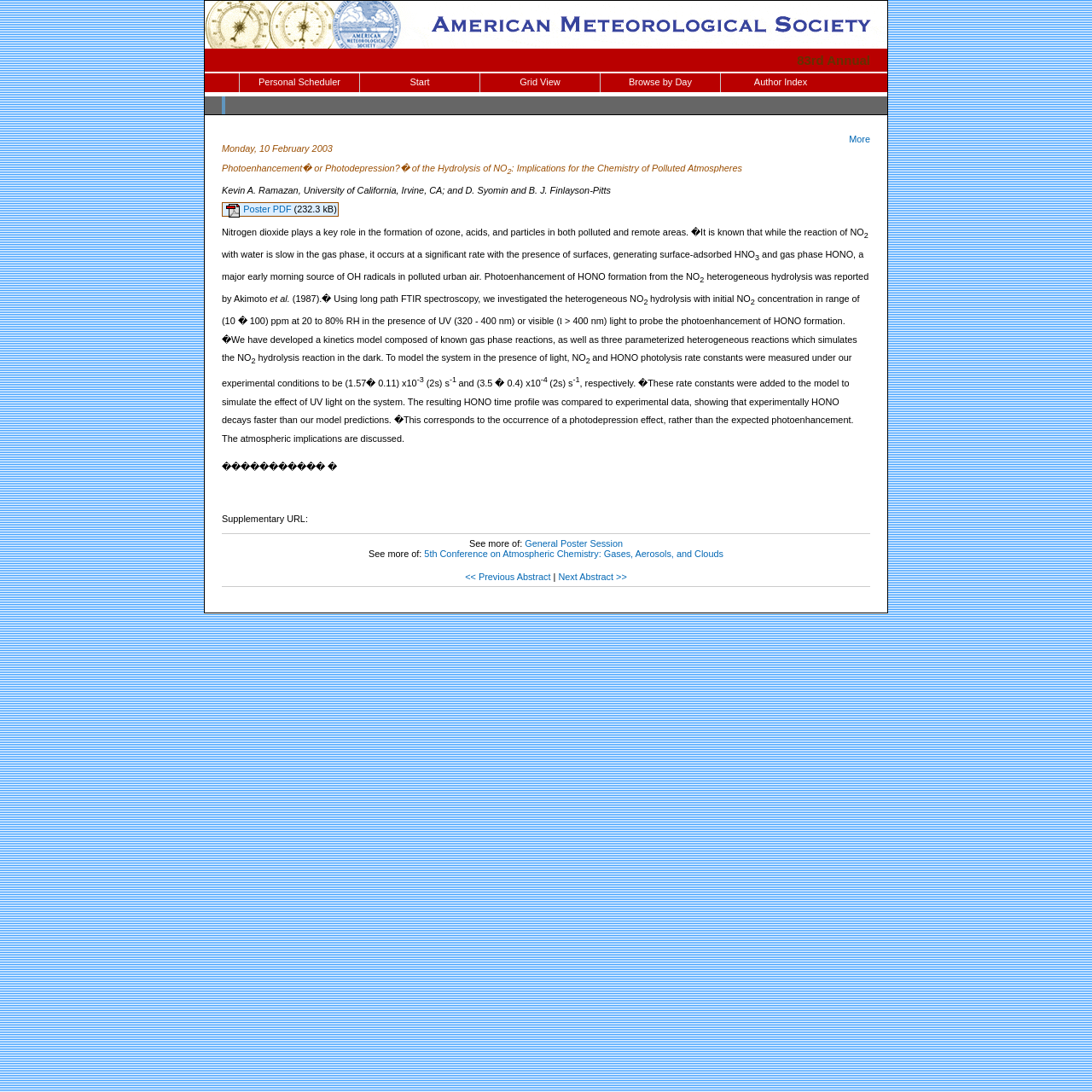Using the information shown in the image, answer the question with as much detail as possible: What is the size of the poster PDF?

The size of the poster PDF can be found next to the 'Poster PDF' link, which is '232.3 kB'.